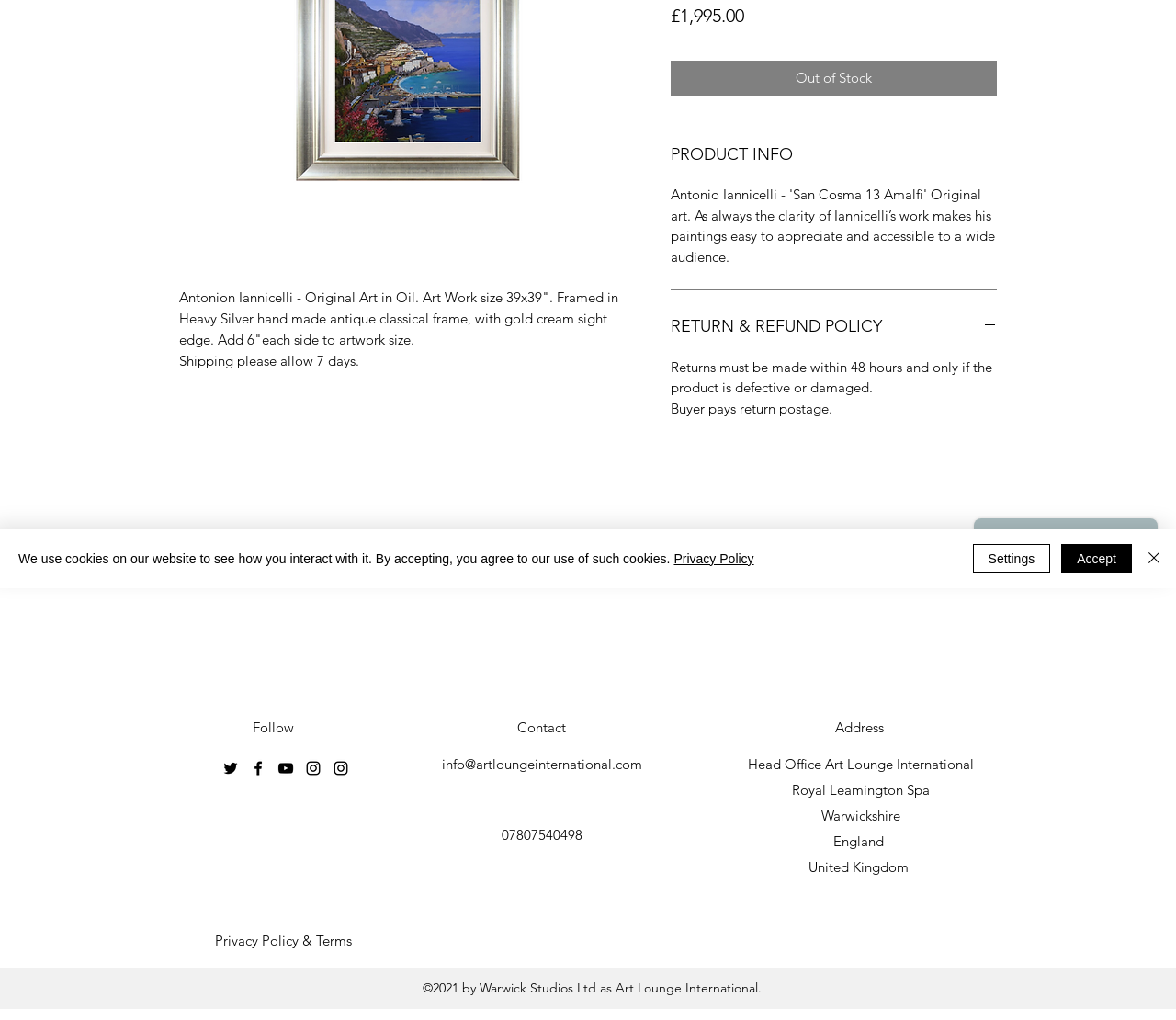Determine the bounding box for the described UI element: "Settings".

[0.827, 0.533, 0.893, 0.562]